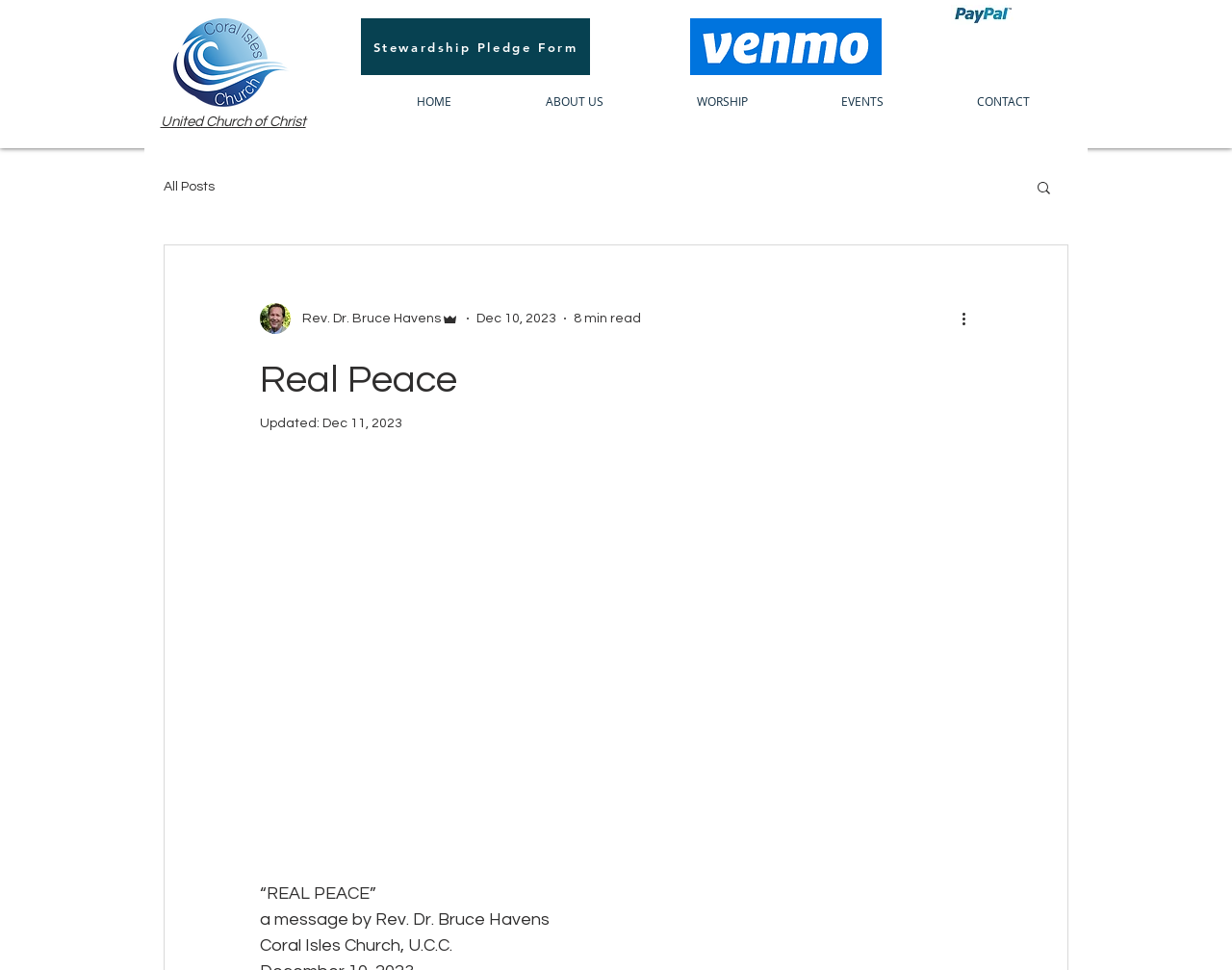Using the element description input value="Ok" name="Subject" value="Ok", predict the bounding box coordinates for the UI element. Provide the coordinates in (top-left x, top-left y, bottom-right x, bottom-right y) format with values ranging from 0 to 1.

None